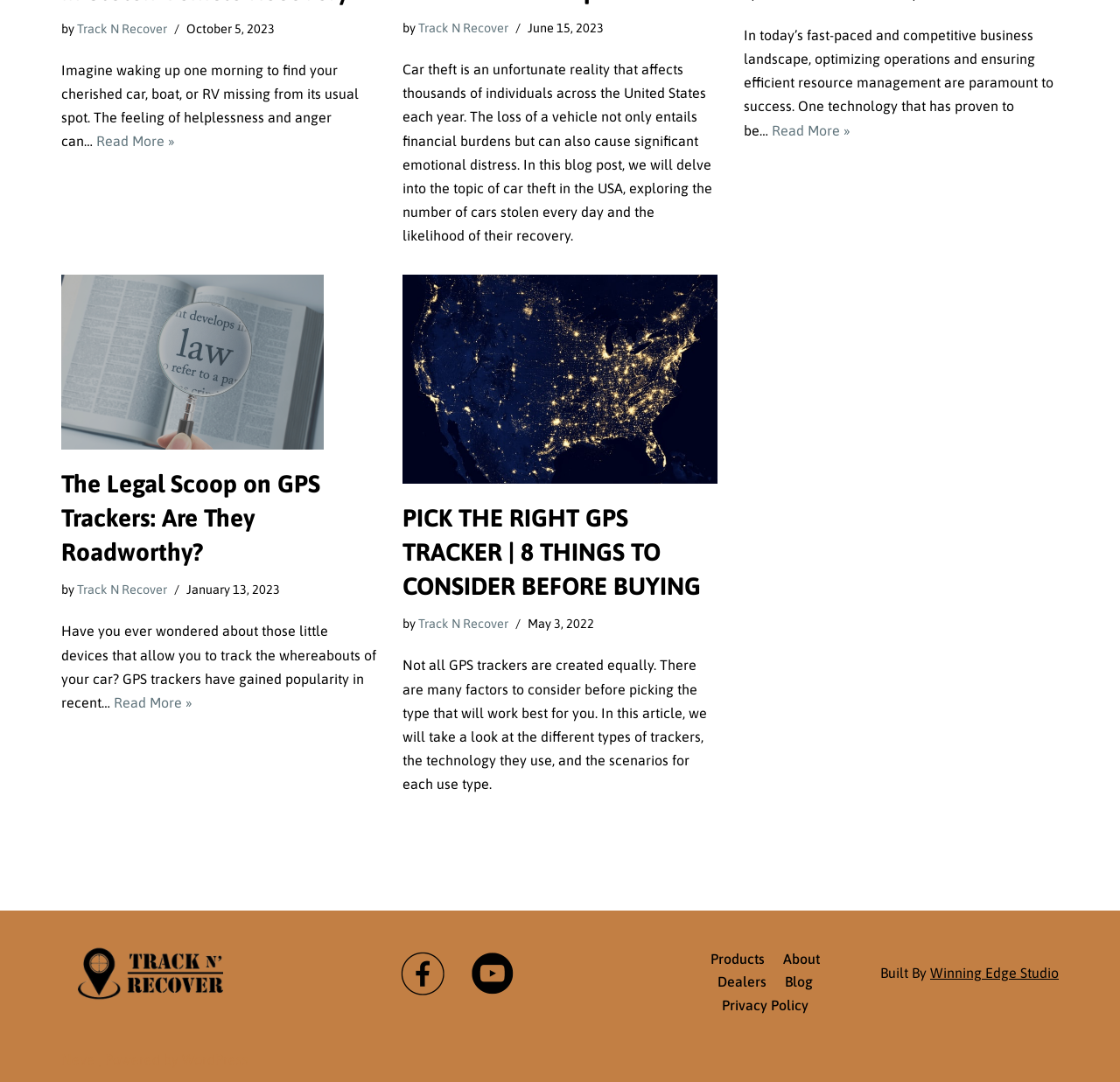Determine the bounding box coordinates of the UI element described below. Use the format (top-left x, top-left y, bottom-right x, bottom-right y) with floating point numbers between 0 and 1: Dealers

[0.64, 0.897, 0.684, 0.918]